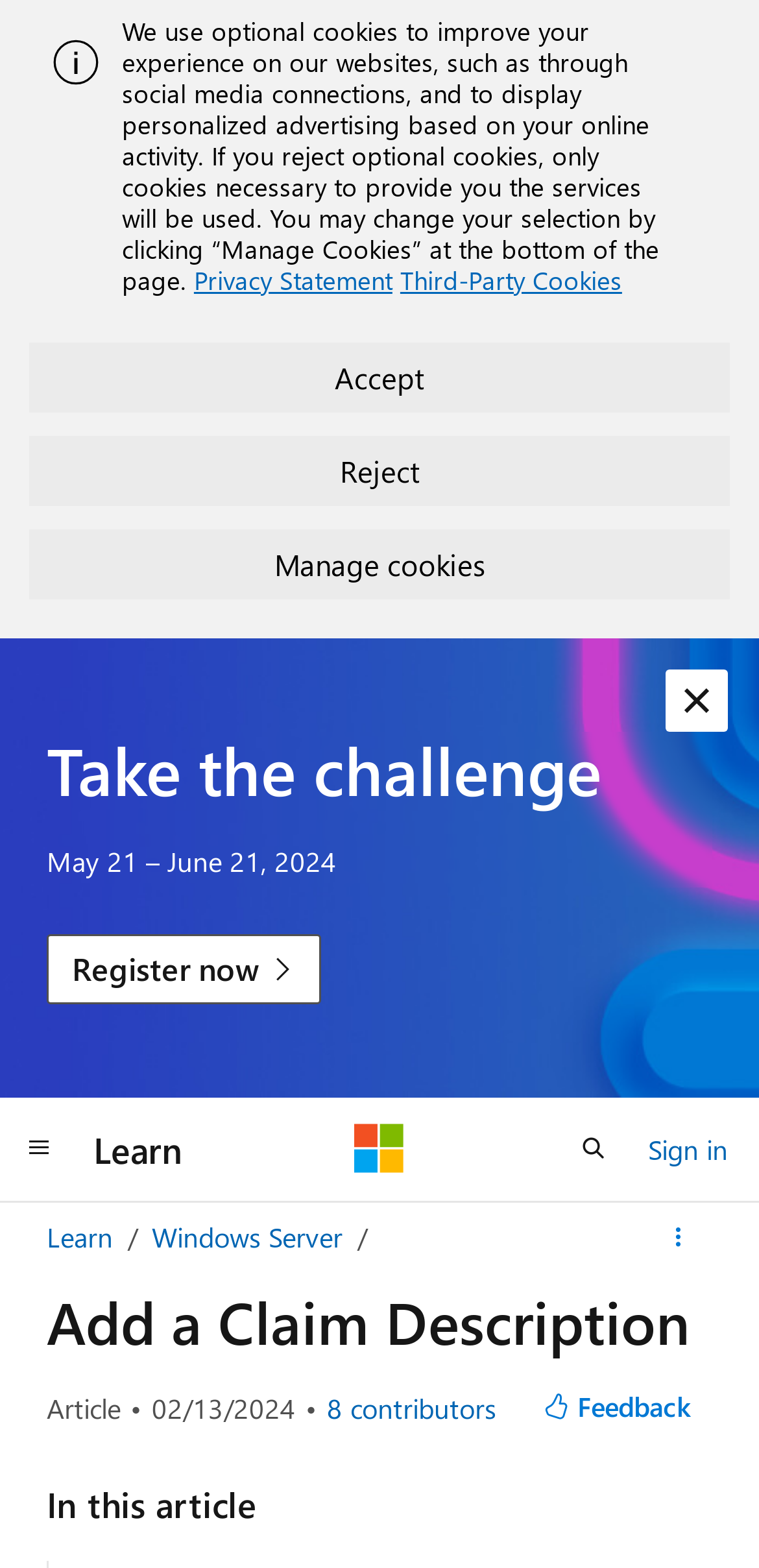Extract the main title from the webpage.

Add a Claim Description